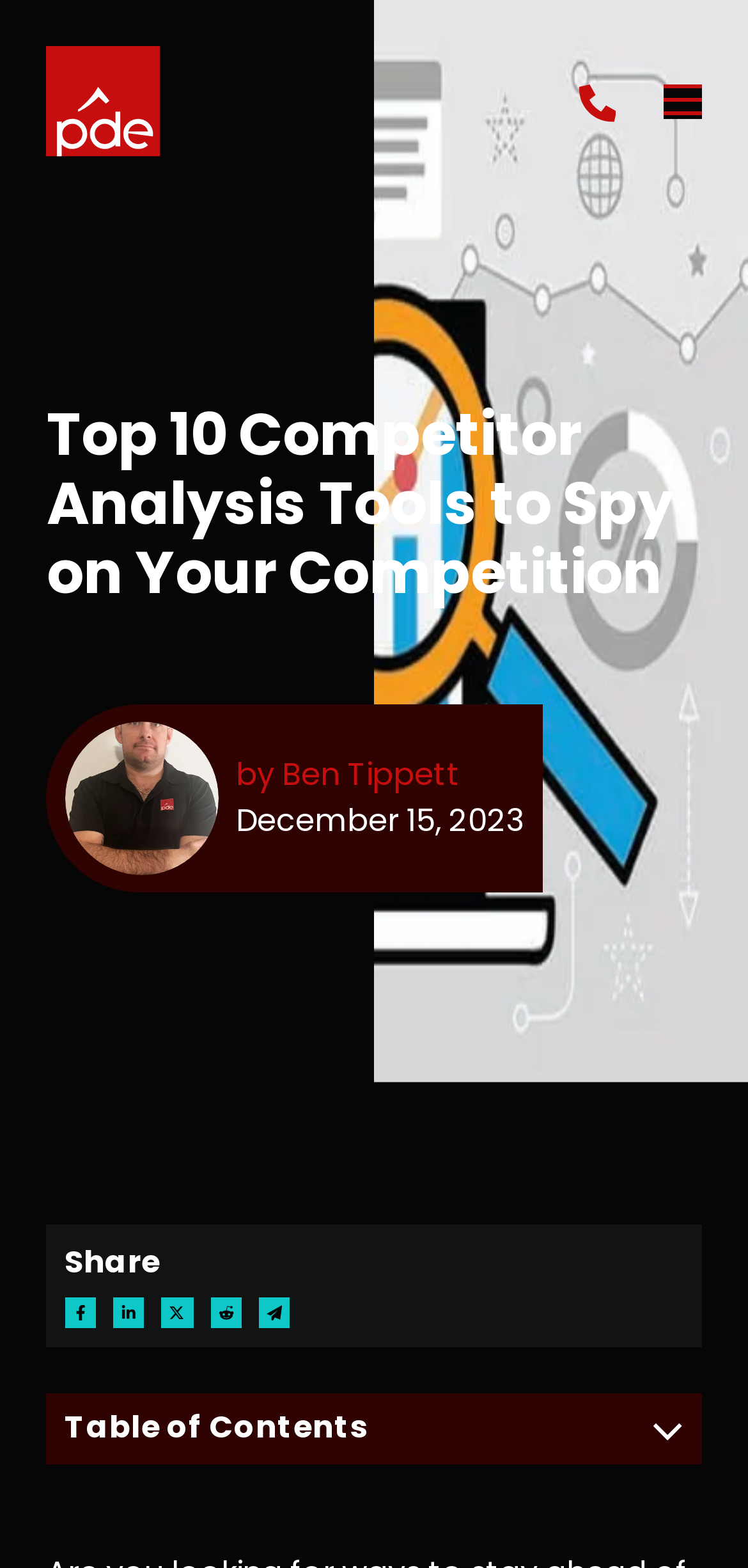Can you find the bounding box coordinates for the element to click on to achieve the instruction: "Share article to Facebook"?

[0.086, 0.828, 0.127, 0.848]